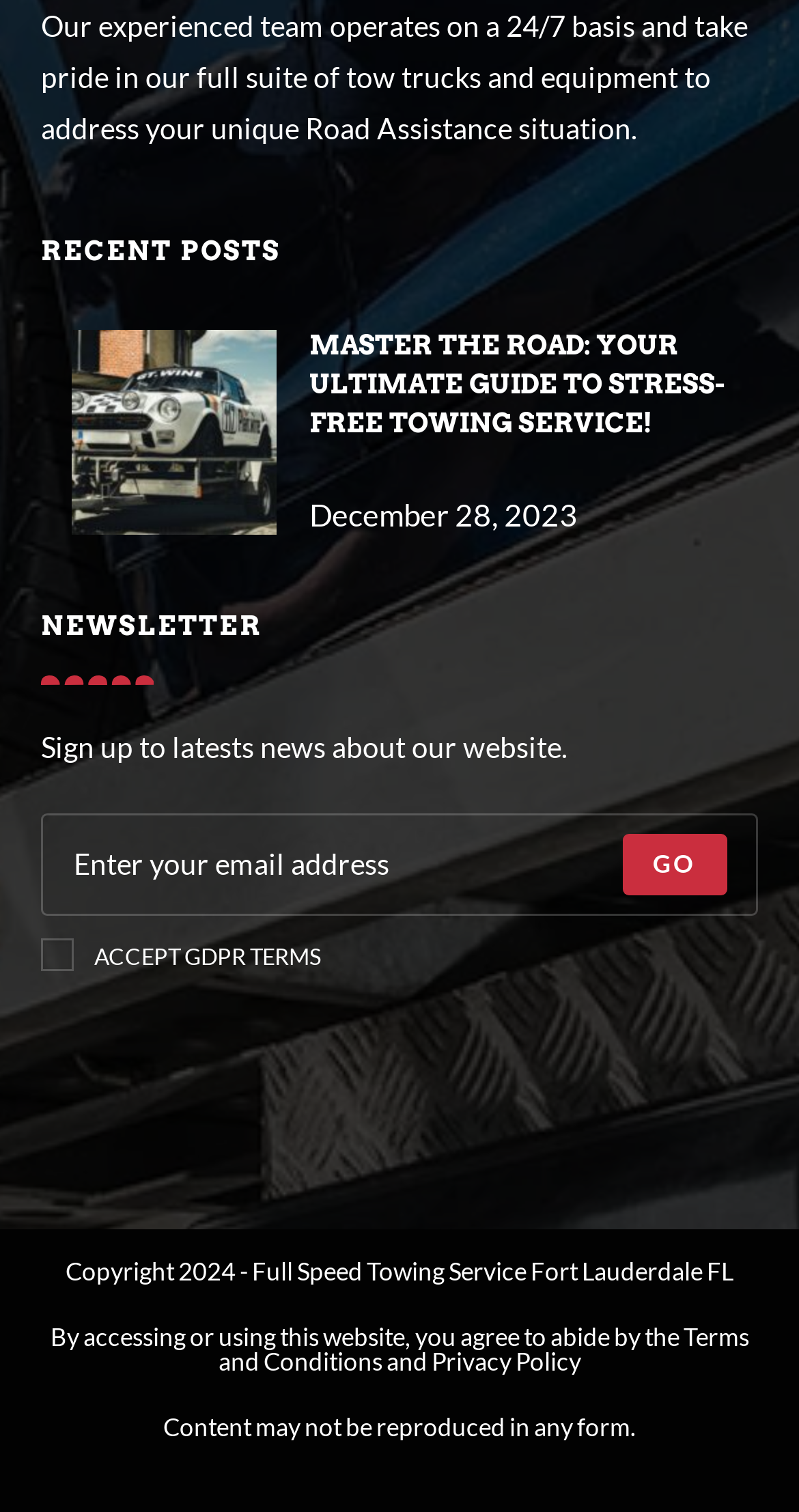Pinpoint the bounding box coordinates of the clickable element needed to complete the instruction: "Read recent posts". The coordinates should be provided as four float numbers between 0 and 1: [left, top, right, bottom].

[0.051, 0.157, 0.949, 0.174]